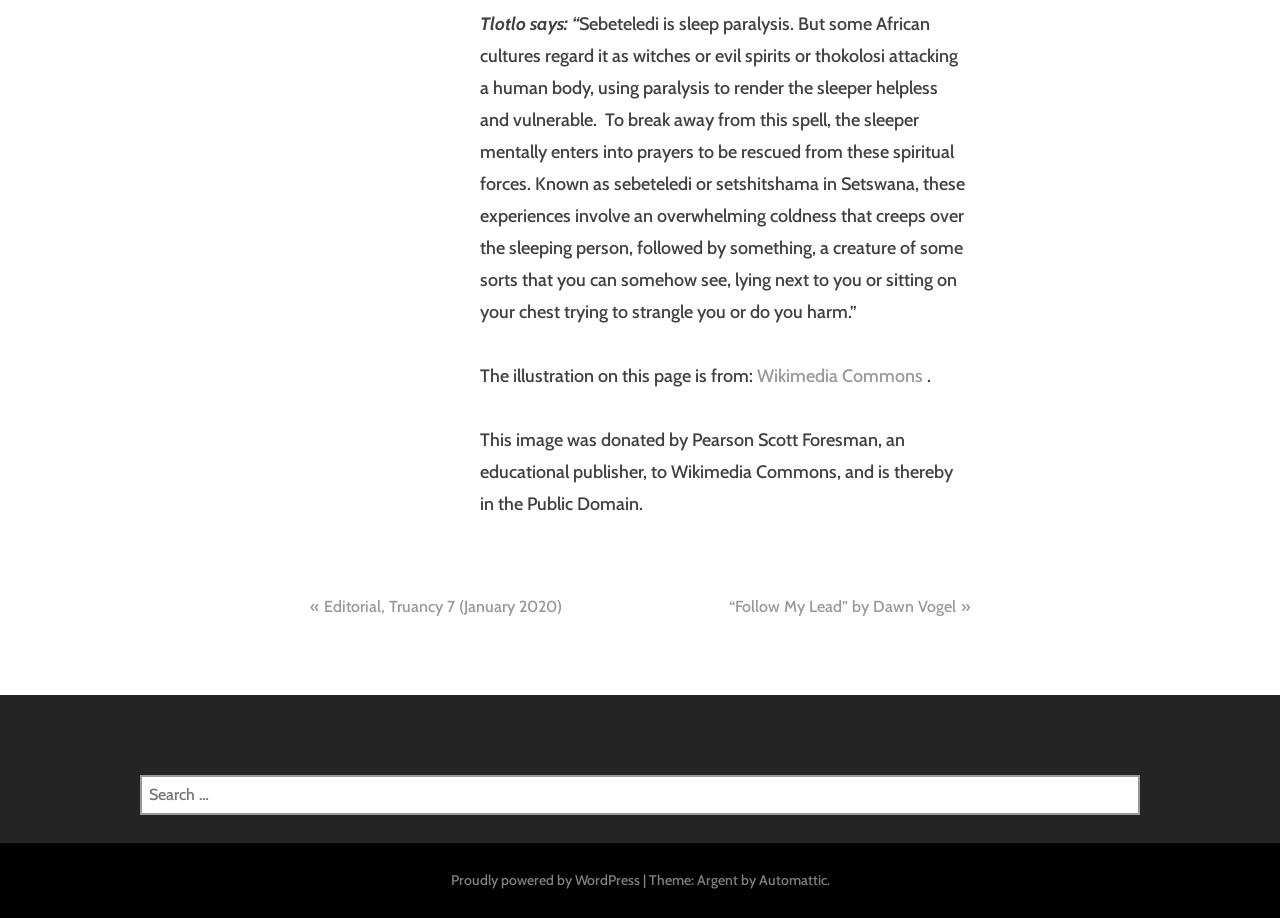Identify the bounding box of the HTML element described as: "Proudly powered by WordPress".

[0.352, 0.949, 0.5, 0.968]